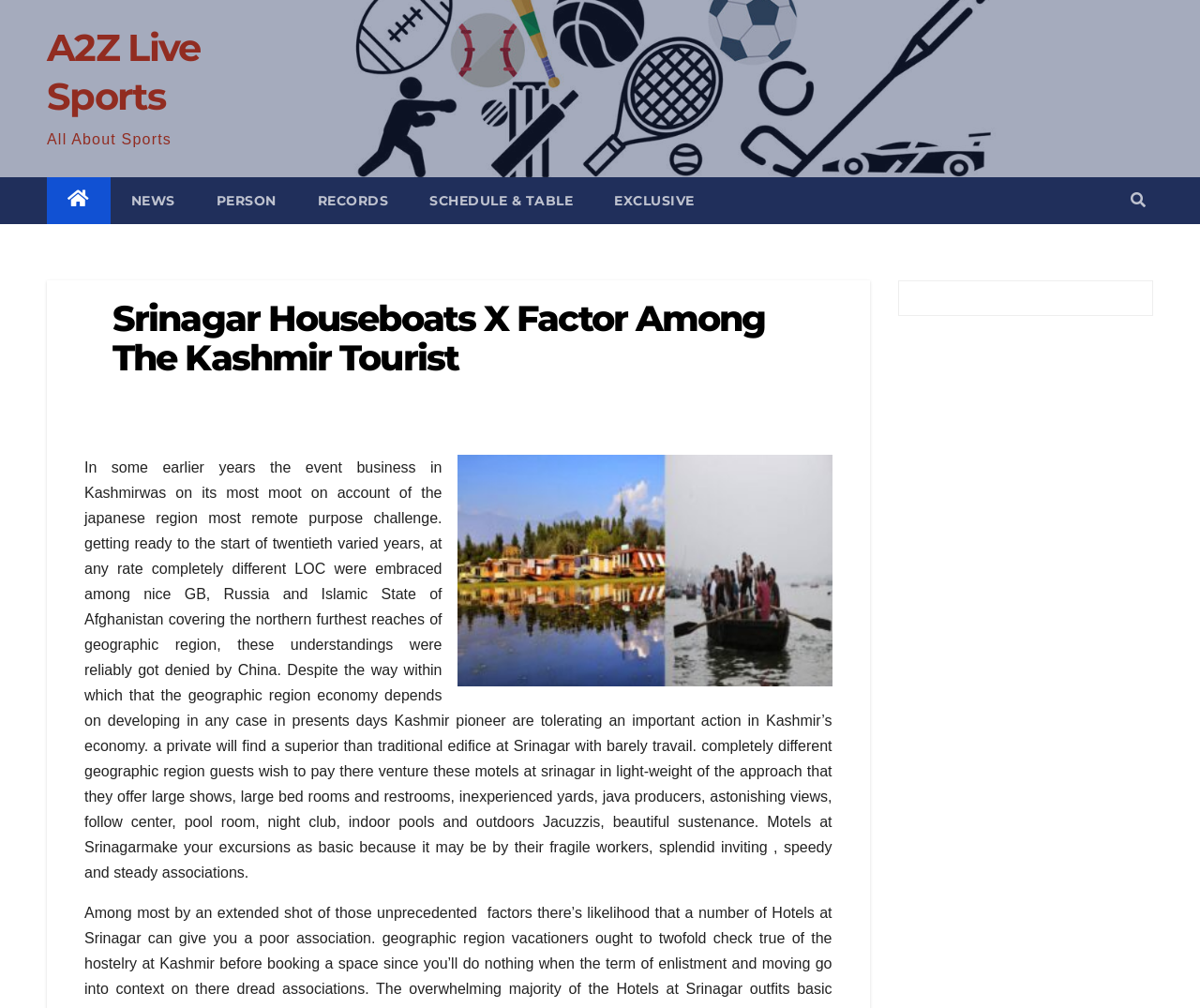Using the description "Person", locate and provide the bounding box of the UI element.

[0.163, 0.176, 0.247, 0.222]